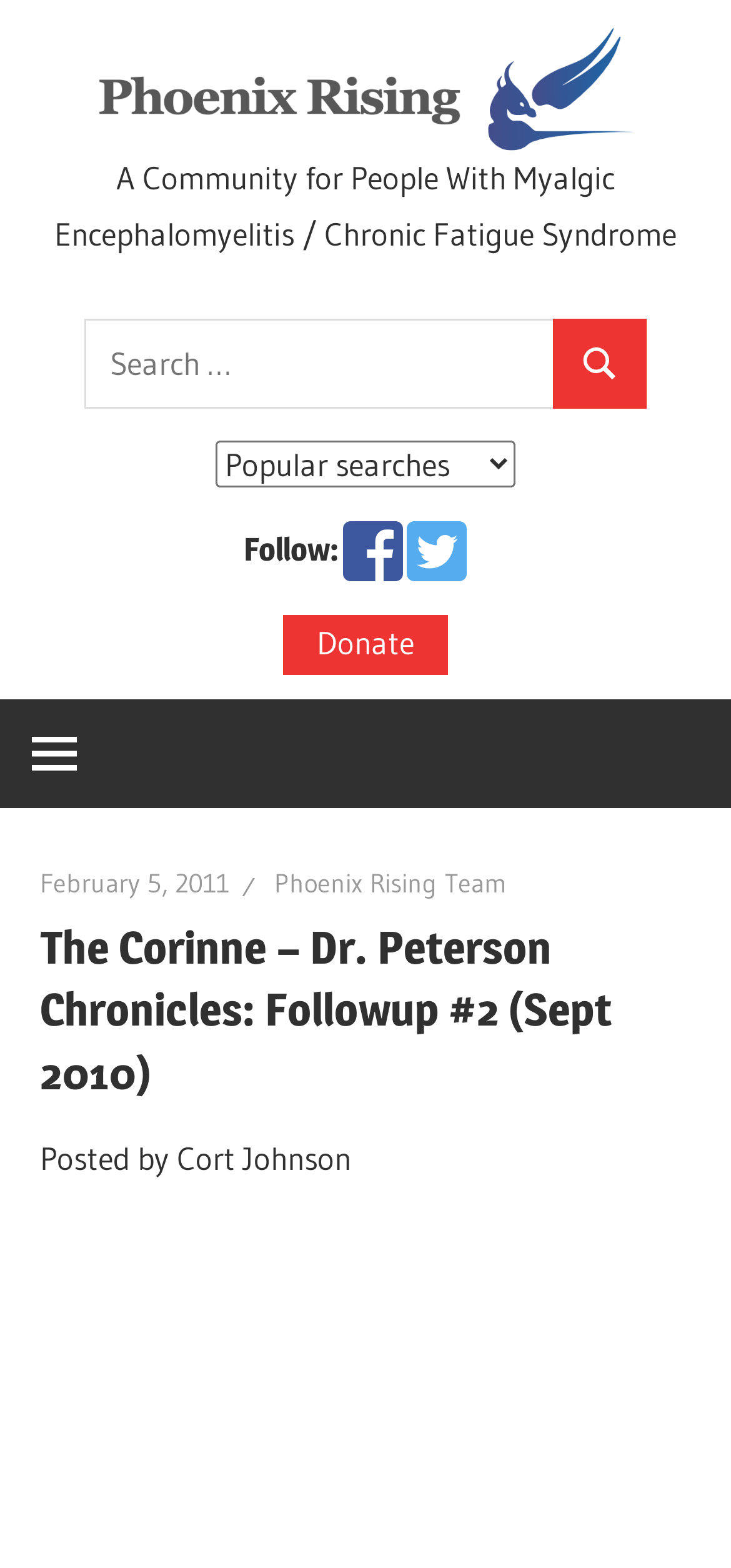From the element description: "Share", extract the bounding box coordinates of the UI element. The coordinates should be expressed as four float numbers between 0 and 1, in the order [left, top, right, bottom].

None